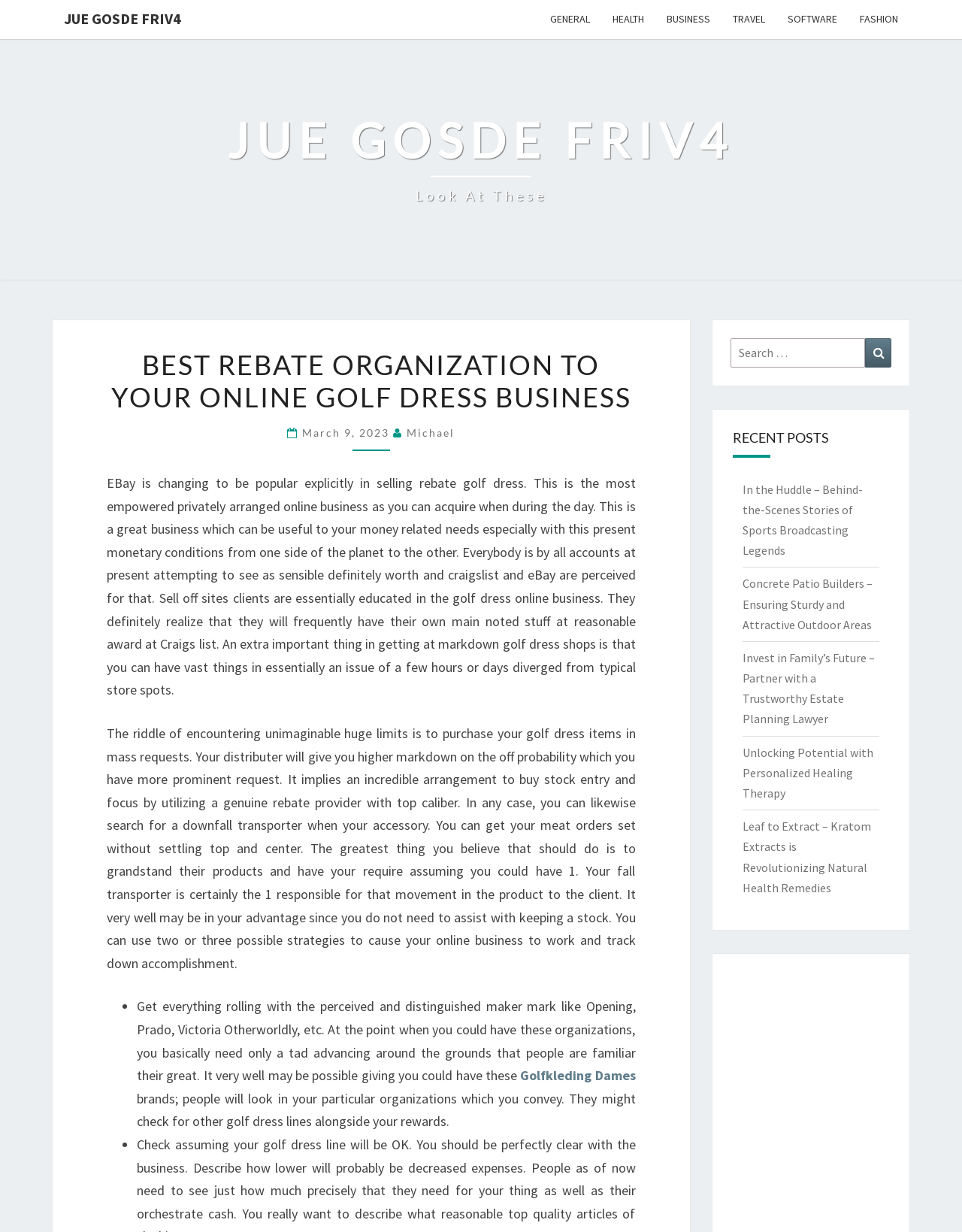Can you extract the headline from the webpage for me?

JUE GOSDE FRIV4